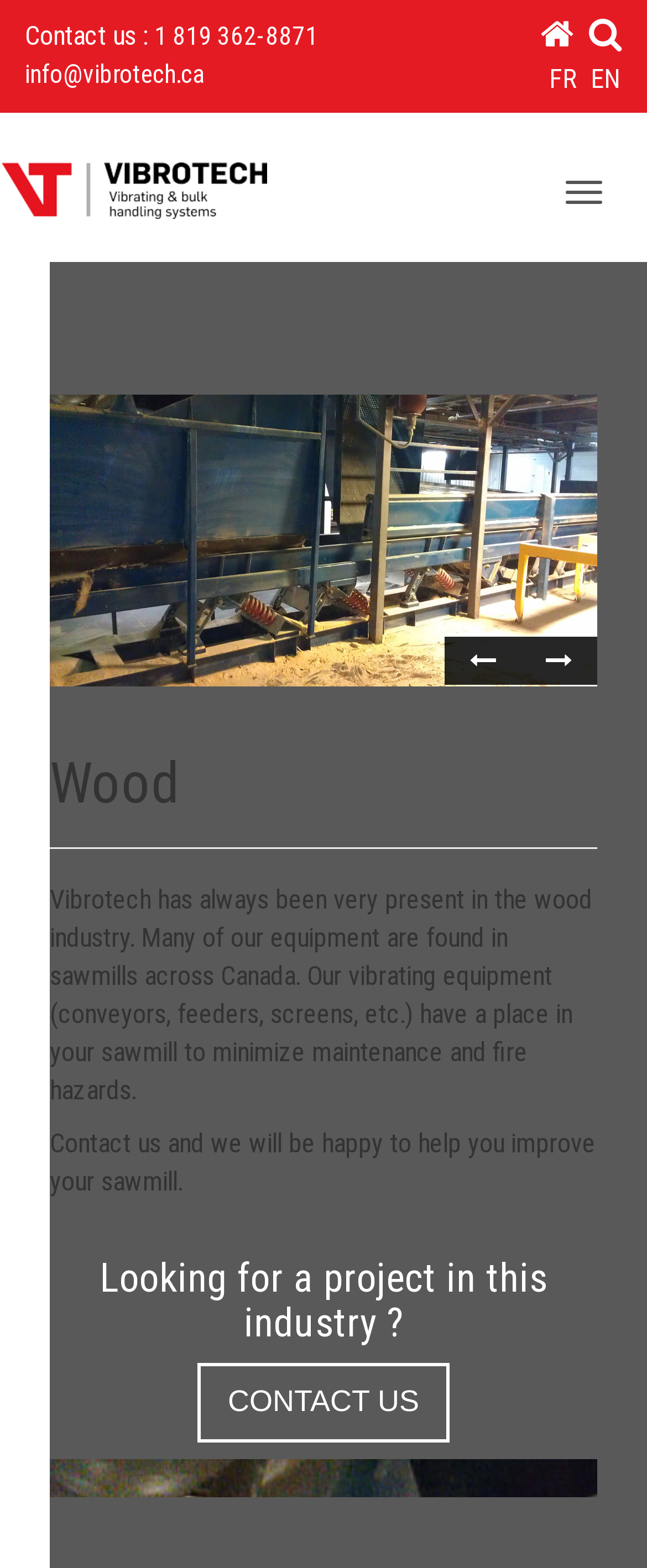Find the bounding box of the web element that fits this description: "FR".

[0.849, 0.04, 0.903, 0.06]